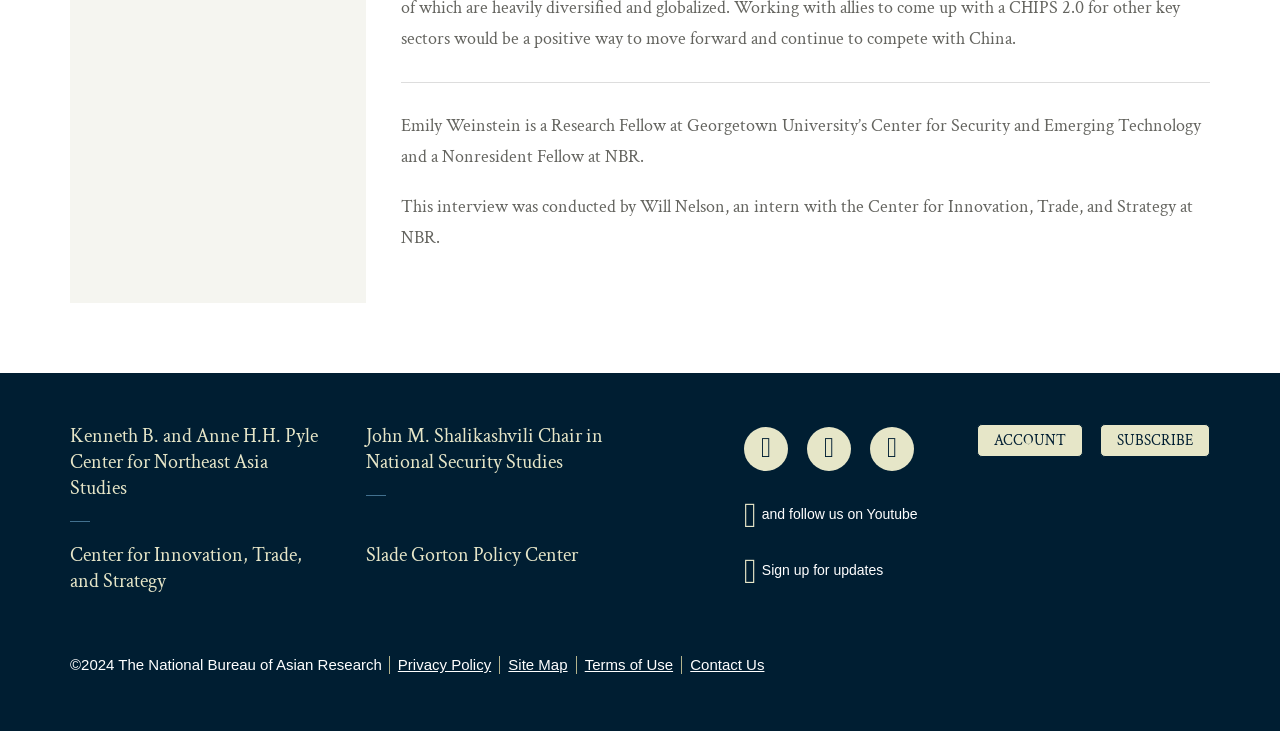Given the element description "Terms of Use", identify the bounding box of the corresponding UI element.

[0.451, 0.897, 0.533, 0.922]